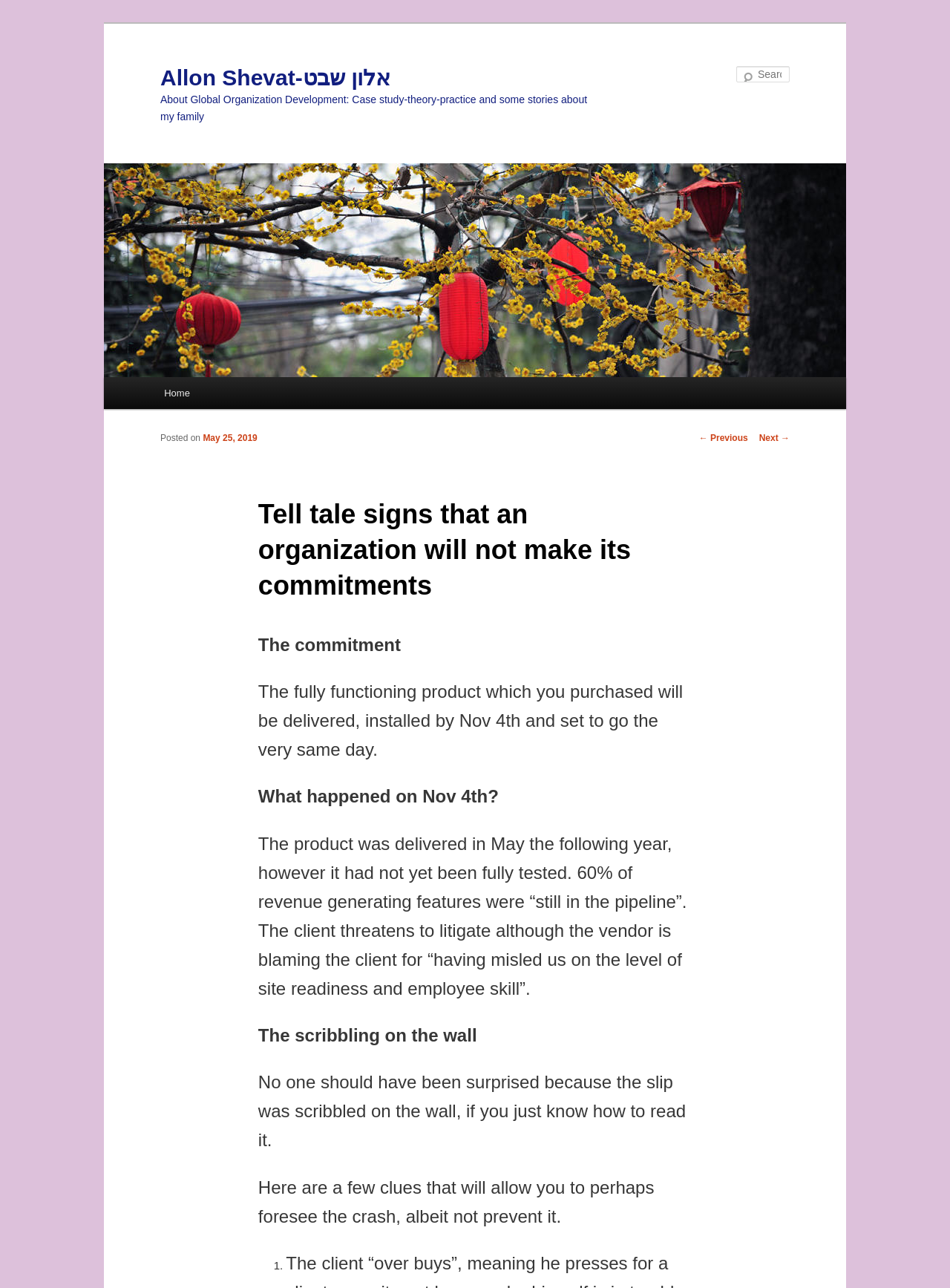Using the details in the image, give a detailed response to the question below:
What is the author of the article?

The author of the article can be determined by looking at the heading 'Allon Shevat-אלון שבט' which appears multiple times on the webpage, indicating that it is the author's name.